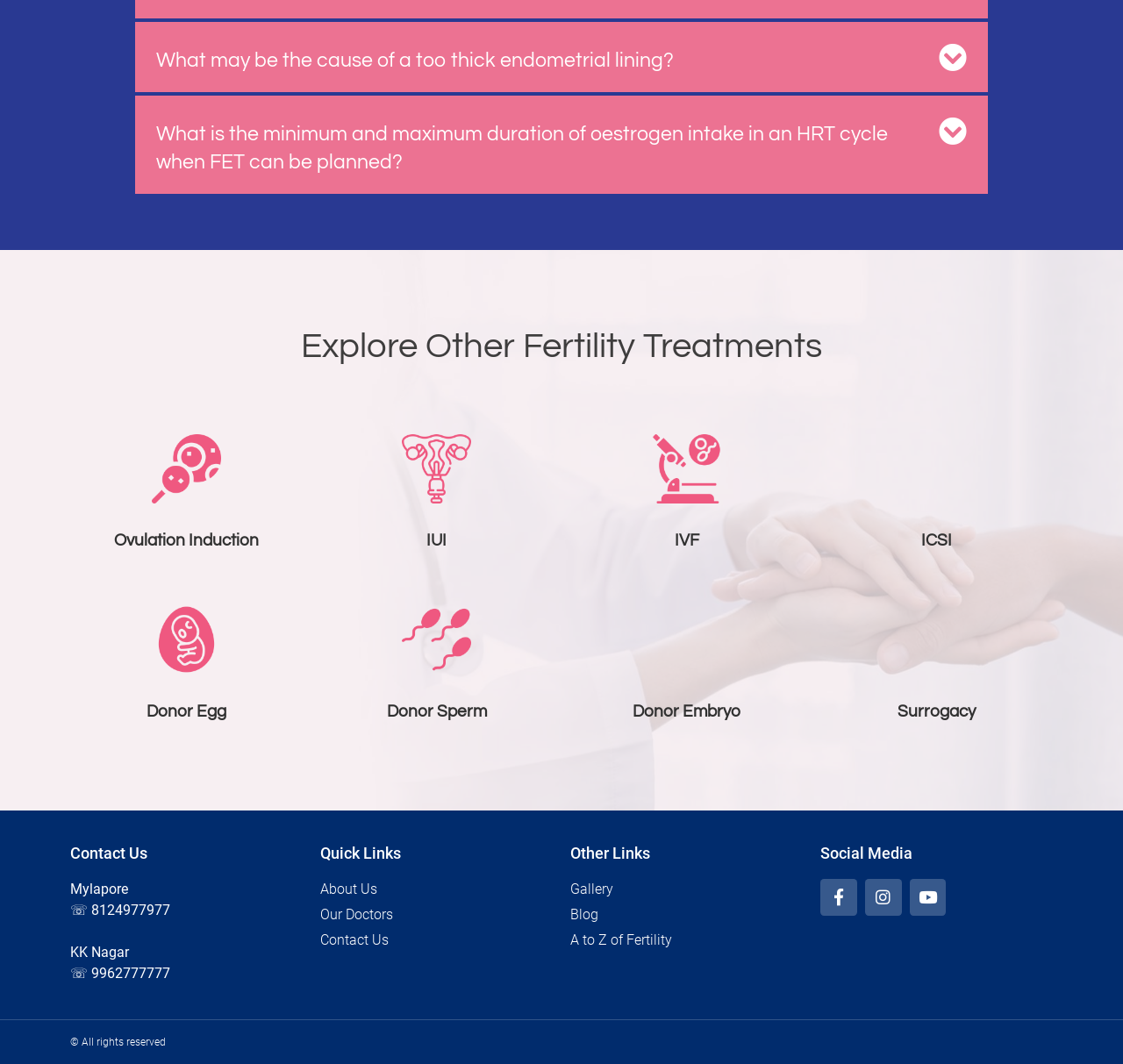Determine the bounding box coordinates for the element that should be clicked to follow this instruction: "Contact the clinic at Mylapore". The coordinates should be given as four float numbers between 0 and 1, in the format [left, top, right, bottom].

[0.062, 0.827, 0.114, 0.843]